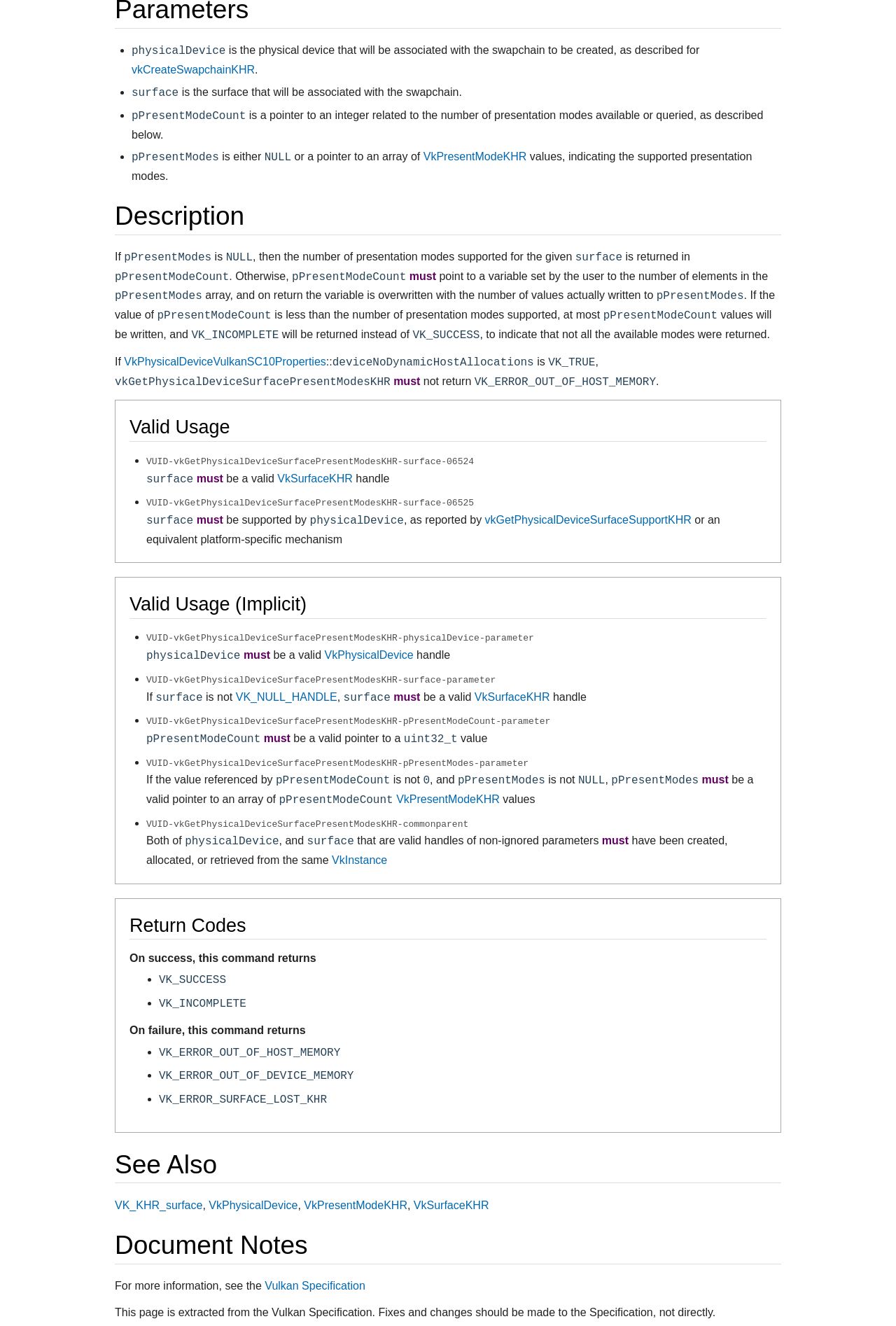For the element described, predict the bounding box coordinates as (top-left x, top-left y, bottom-right x, bottom-right y). All values should be between 0 and 1. Element description: Vulkan Specification

[0.296, 0.965, 0.408, 0.974]